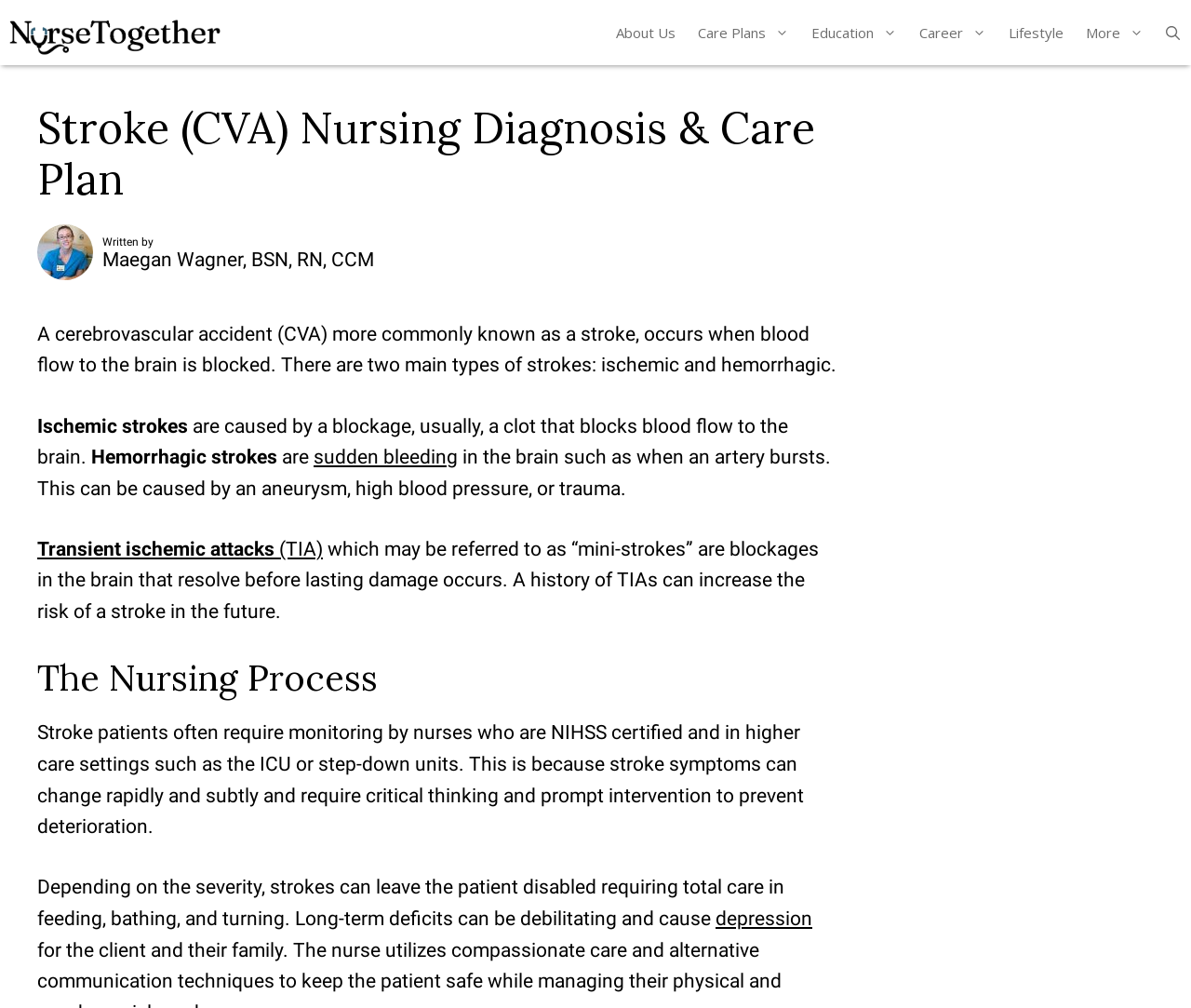Please identify and generate the text content of the webpage's main heading.

Stroke (CVA) Nursing Diagnosis & Care Plan